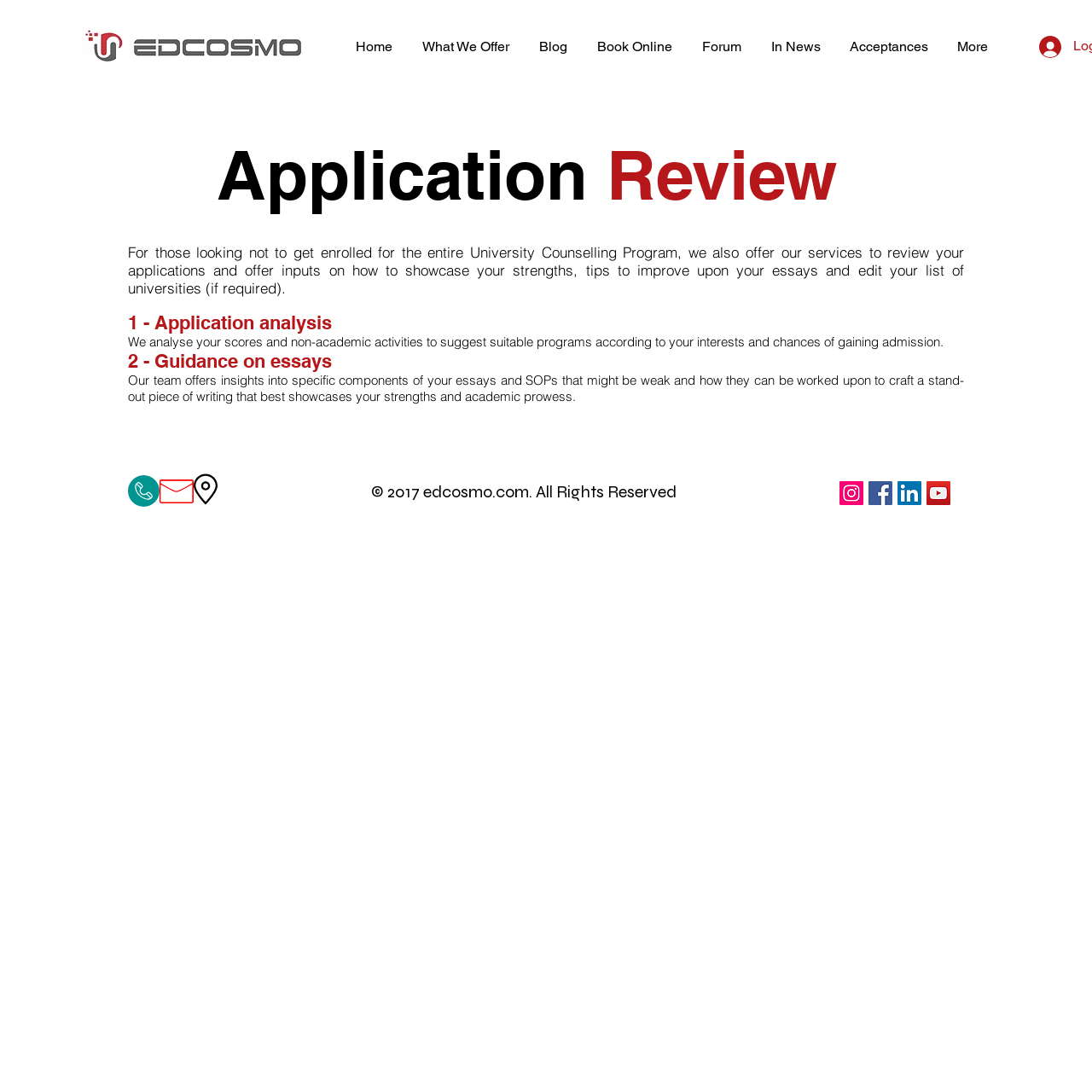Locate the bounding box coordinates of the area where you should click to accomplish the instruction: "Click the 'Instagram' link".

[0.769, 0.441, 0.791, 0.462]